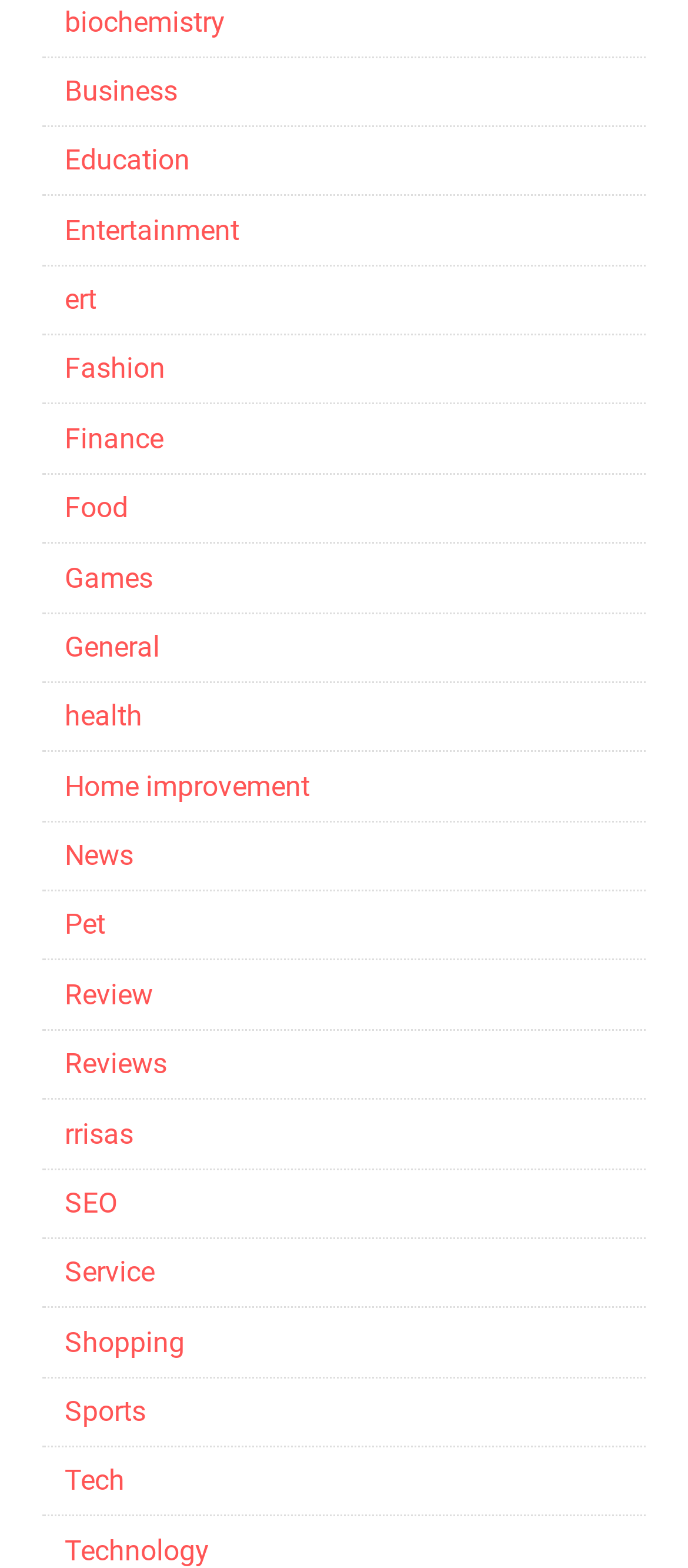Provide a short, one-word or phrase answer to the question below:
What is the category above 'Entertainment'?

Education